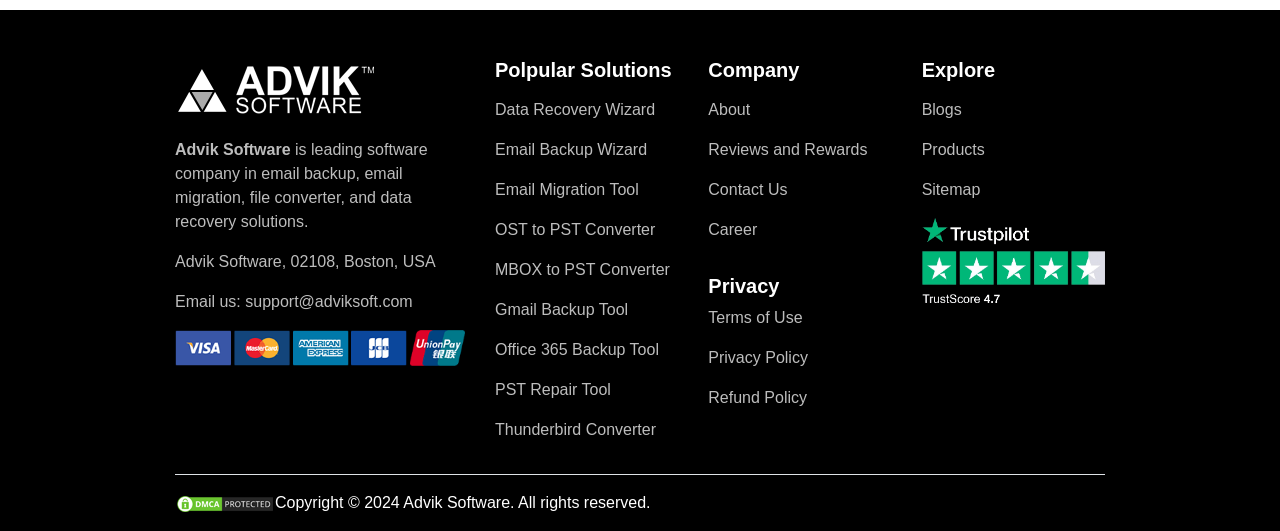Look at the image and write a detailed answer to the question: 
What is the purpose of the 'Email us:' section?

The 'Email us:' section is identified by the StaticText element 'Email us:' with bounding box coordinates [0.137, 0.553, 0.192, 0.585], and it is followed by a link 'support@adviksoft.com' with bounding box coordinates [0.192, 0.553, 0.322, 0.585], indicating that it is meant to provide a contact email.